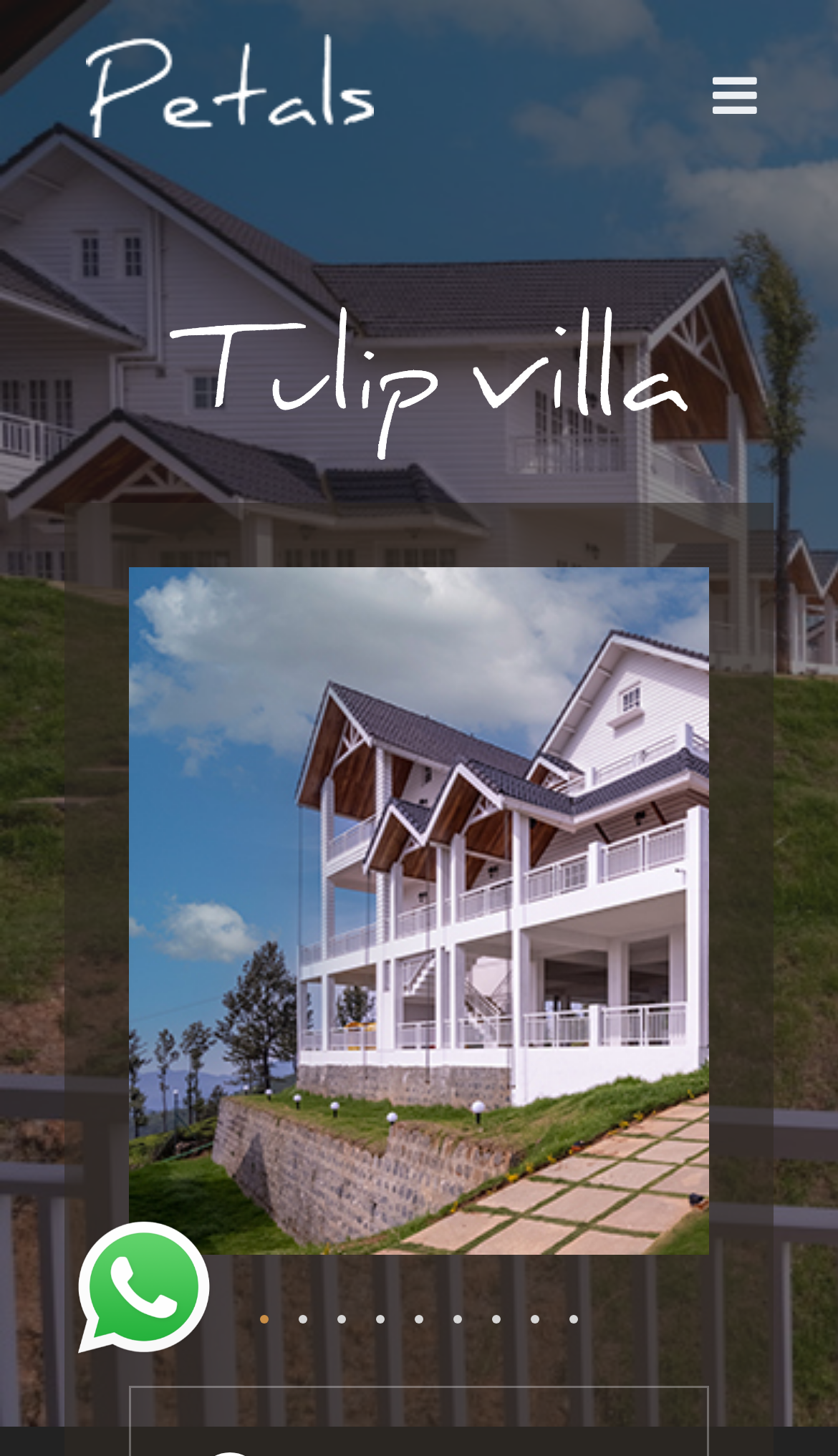Kindly respond to the following question with a single word or a brief phrase: 
What is the layout of the top section?

Table